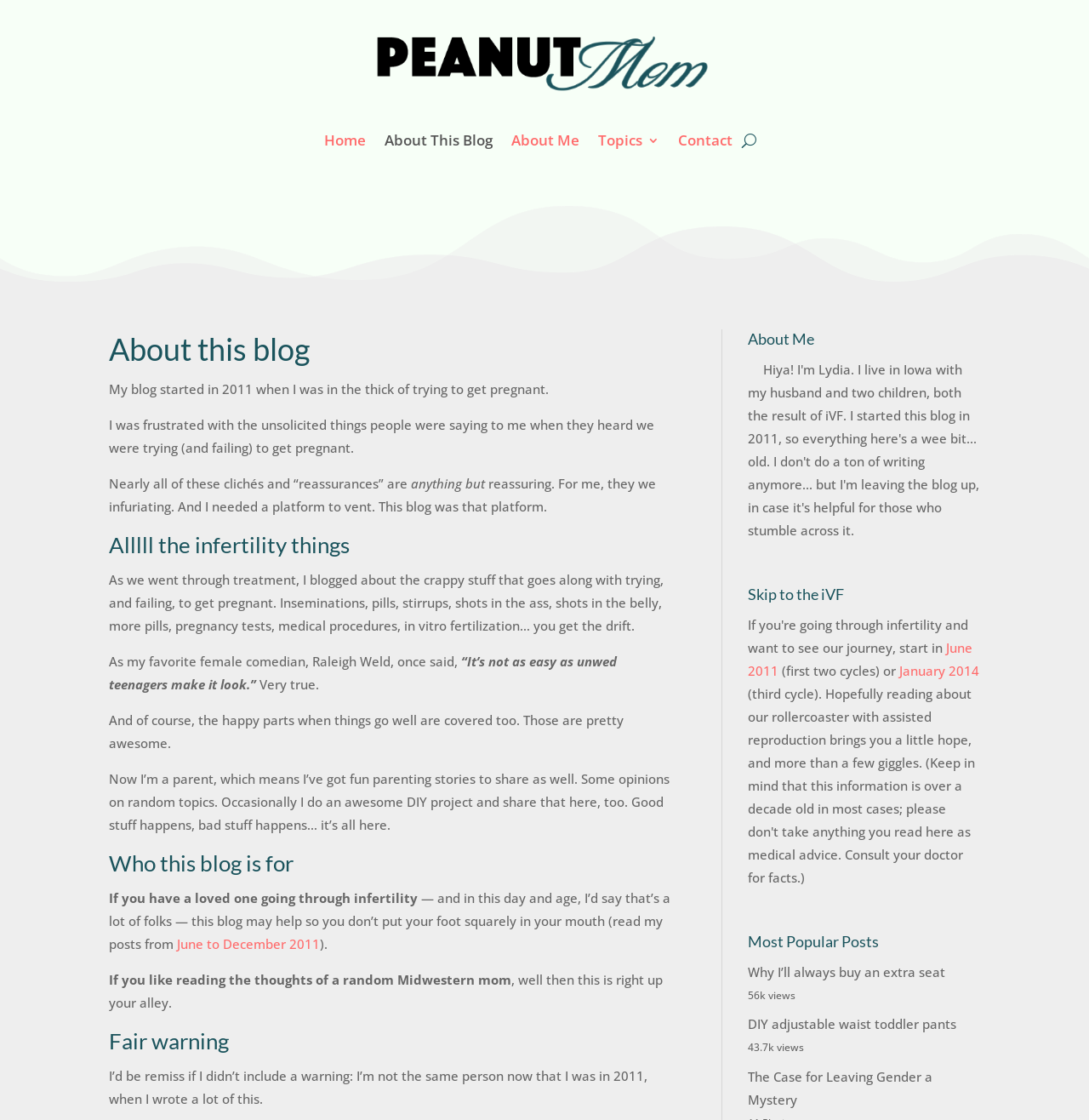Can you pinpoint the bounding box coordinates for the clickable element required for this instruction: "Click the 'Contact' link"? The coordinates should be four float numbers between 0 and 1, i.e., [left, top, right, bottom].

[0.622, 0.095, 0.672, 0.156]